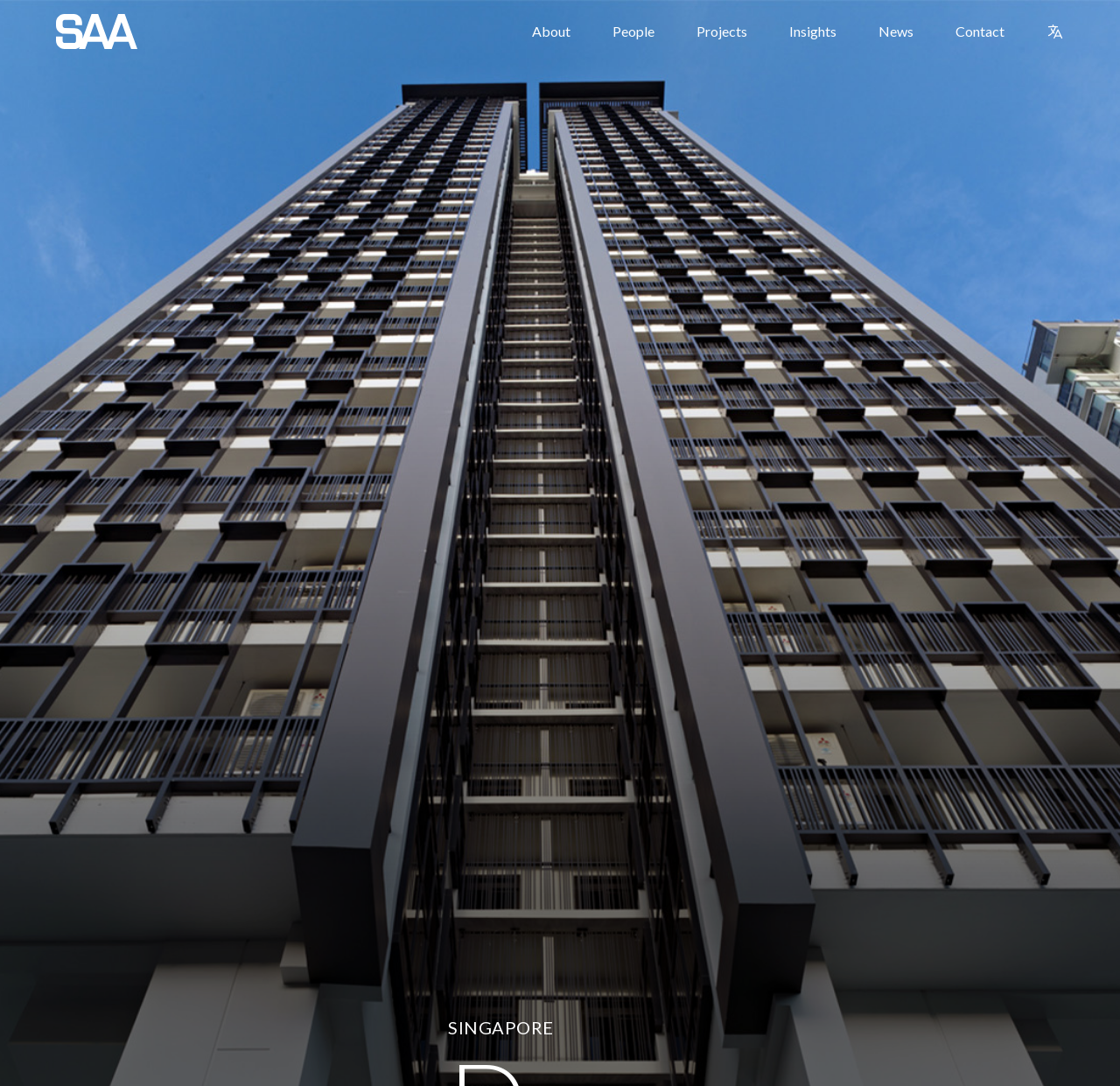How many links are in the top navigation bar?
Observe the image and answer the question with a one-word or short phrase response.

7